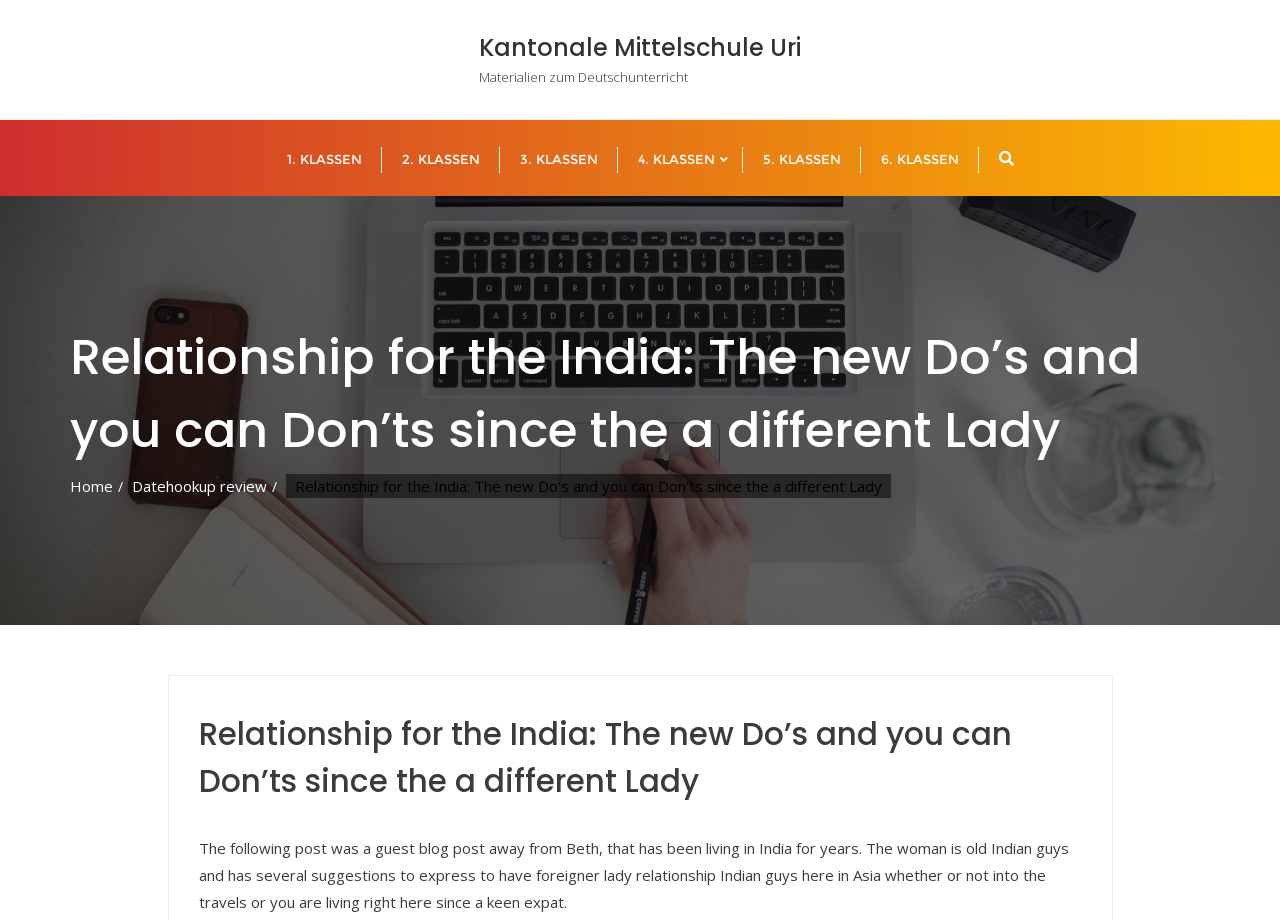Based on the provided description, "Home", find the bounding box of the corresponding UI element in the screenshot.

[0.055, 0.518, 0.088, 0.539]